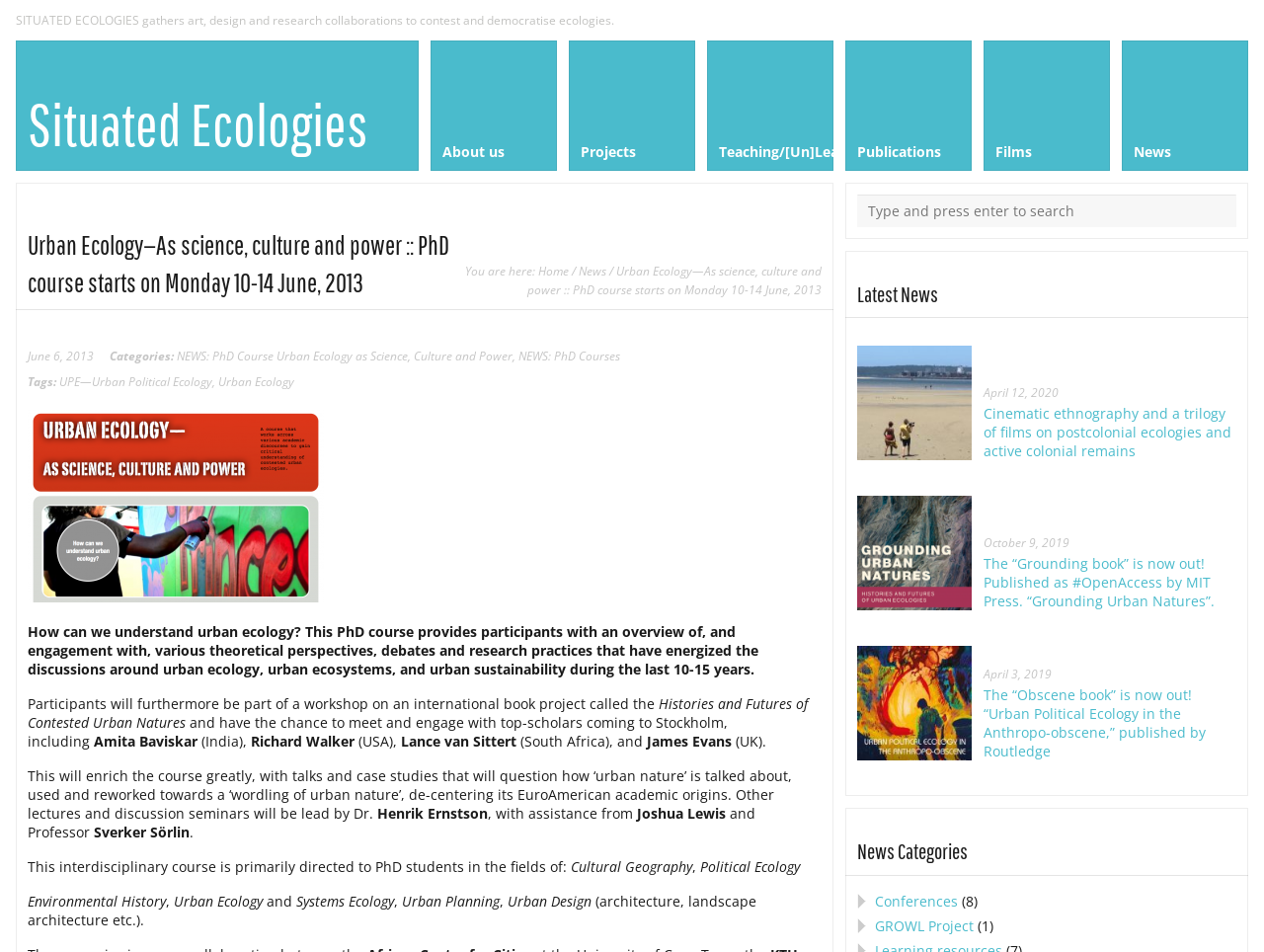Answer the question below in one word or phrase:
What is the name of the book project mentioned in the webpage?

Histories and Futures of Contested Urban Natures